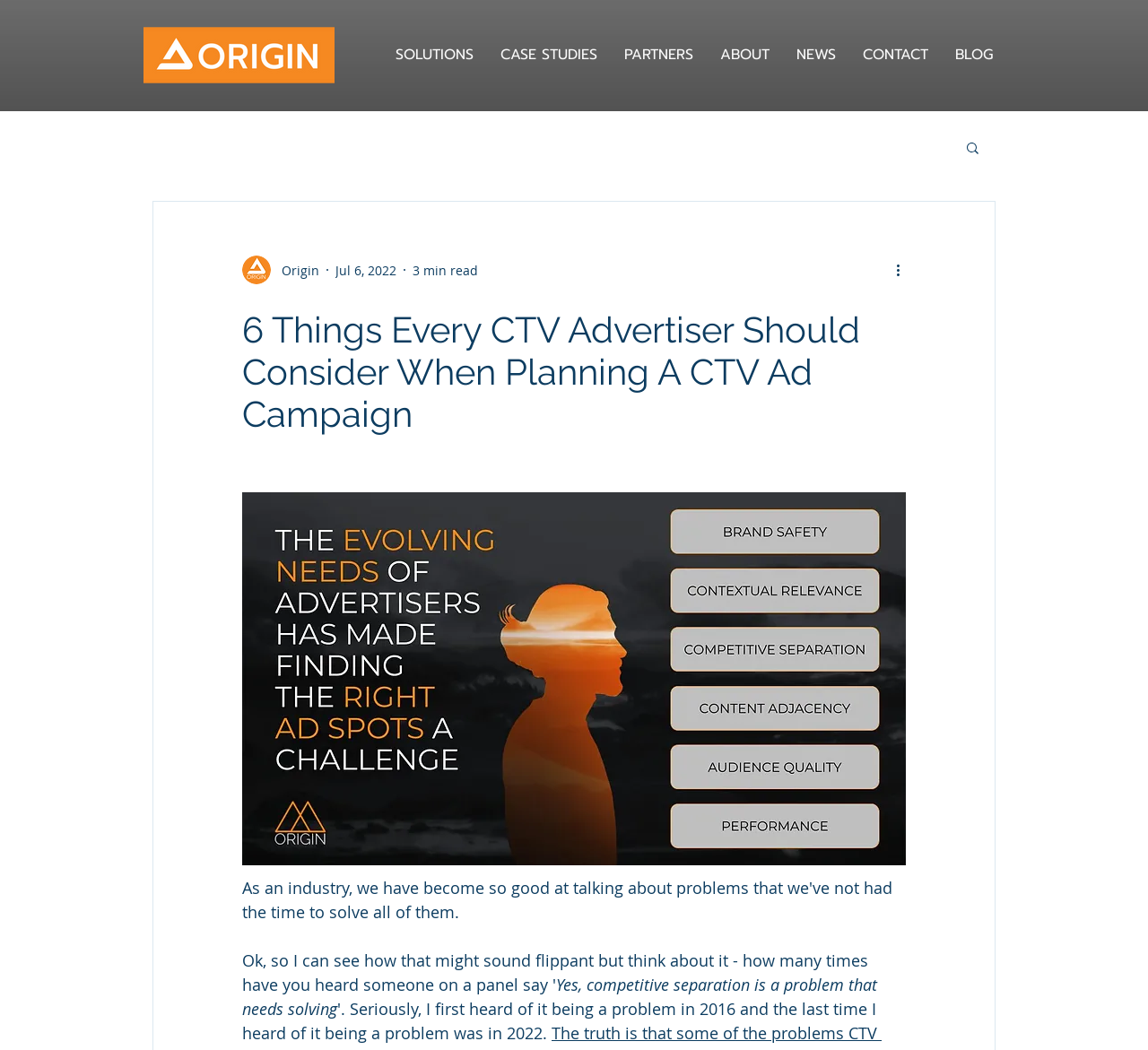Provide a thorough description of this webpage.

The webpage appears to be a blog post or article page. At the top left corner, there is an Origin logo, which is a stacked orange and white image. Next to the logo, there is a navigation menu with links to different sections of the website, including SOLUTIONS, CASE STUDIES, PARTNERS, ABOUT, NEWS, CONTACT, and BLOG.

Below the navigation menu, there is a search button with a magnifying glass icon. To the right of the search button, there is a writer's picture, along with the writer's name "Origin" and the date "Jul 6, 2022". The estimated reading time of the article, "3 min read", is also displayed.

The main content of the page is an article with the title "6 Things Every CTV Advertiser Should Consider When Planning A CTV Ad Campaign", which is displayed in a large font size. The article text starts below the title, and there is a "More actions" button at the top right corner of the article section. At the bottom of the article, there is a call-to-action button with no text.

The article itself discusses the problem of competitive separation in the industry, with the first sentence stating "Yes, competitive separation is a problem that needs solving".